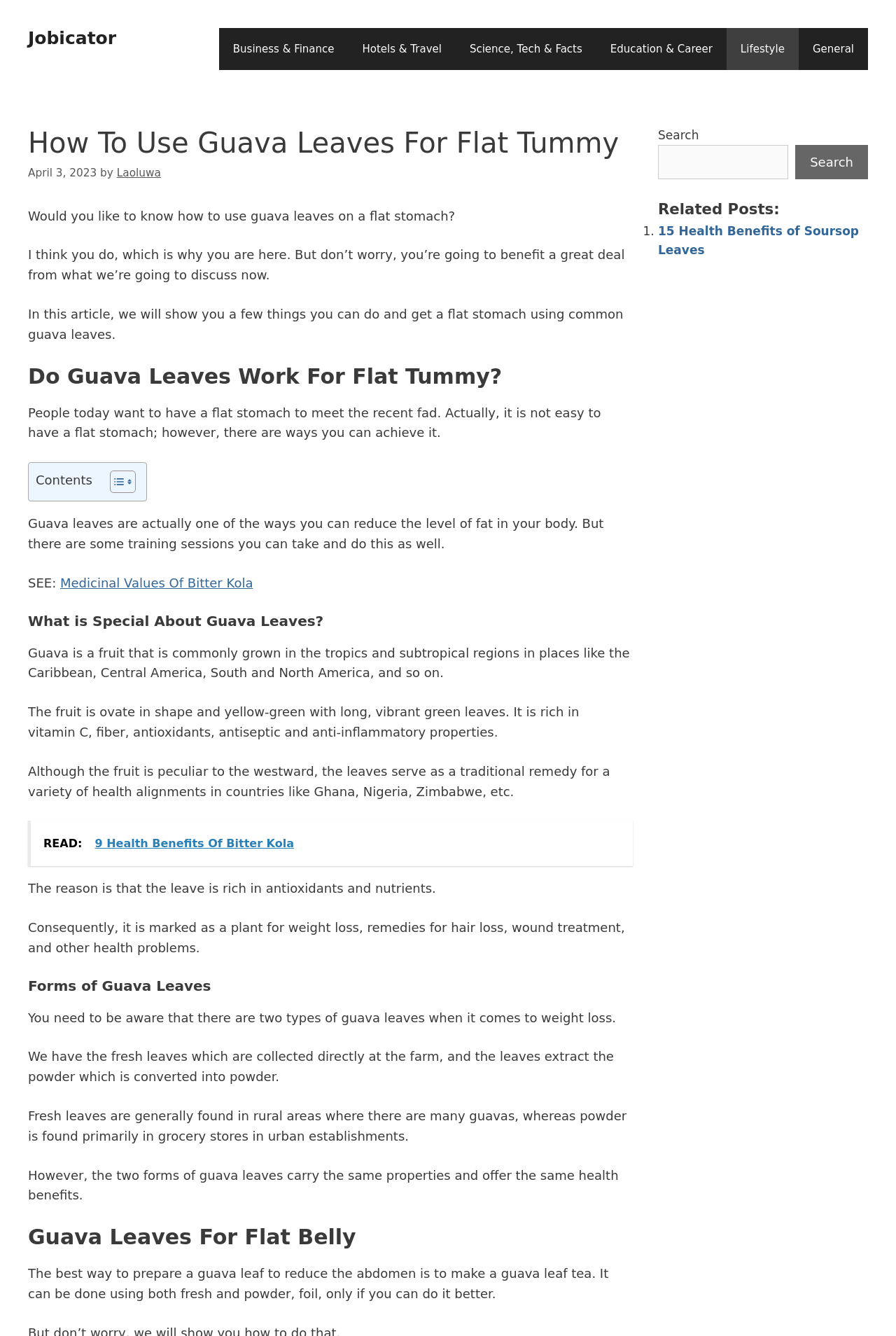Return the bounding box coordinates of the UI element that corresponds to this description: "parent_node: Comment name="email" placeholder="Email *"". The coordinates must be given as four float numbers in the range of 0 and 1, [left, top, right, bottom].

None